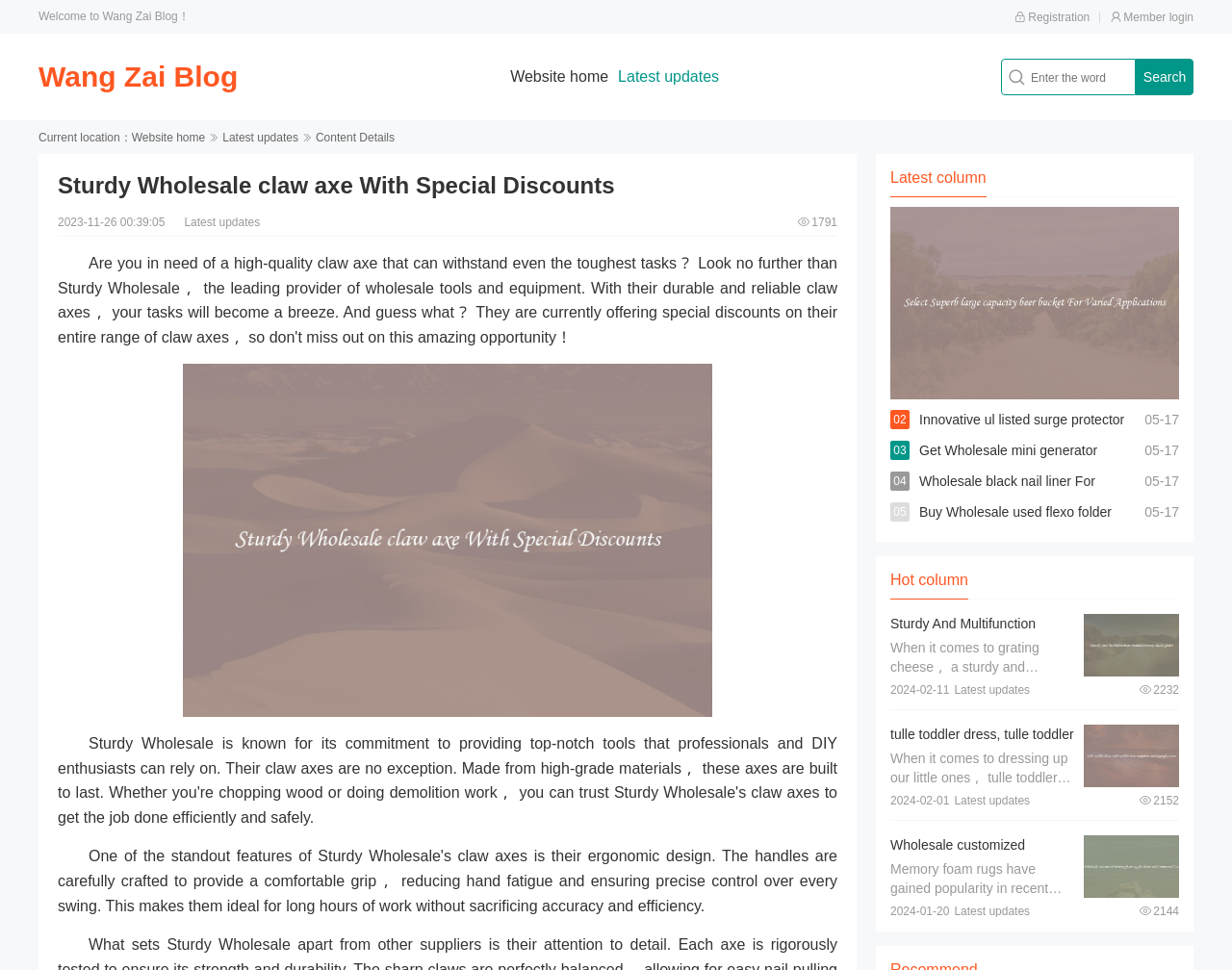What type of product is featured in the main image?
Using the image as a reference, answer the question with a short word or phrase.

Claw axe